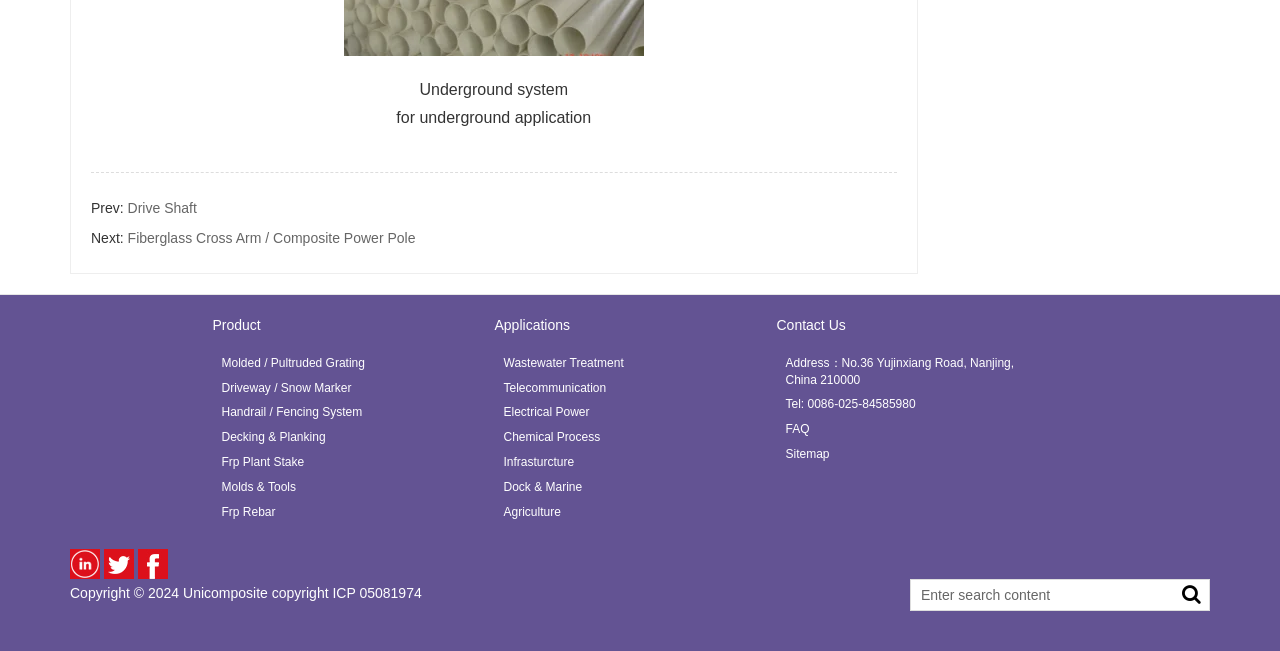Determine the bounding box coordinates of the section I need to click to execute the following instruction: "View FAQ". Provide the coordinates as four float numbers between 0 and 1, i.e., [left, top, right, bottom].

[0.612, 0.644, 0.821, 0.676]